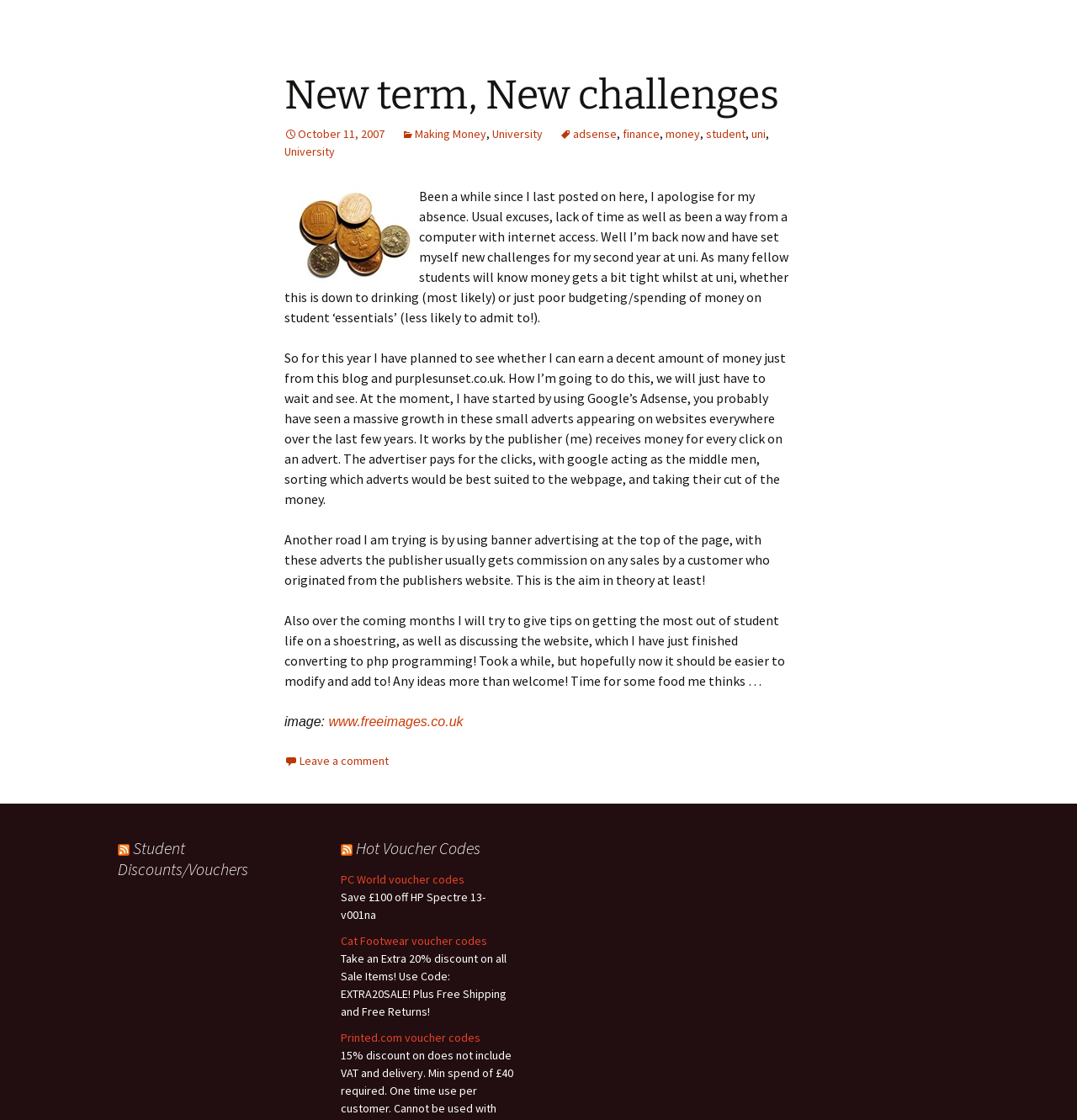What type of vouchers are listed at the bottom of the page?
Answer the question based on the image using a single word or a brief phrase.

Student Discounts/Vouchers